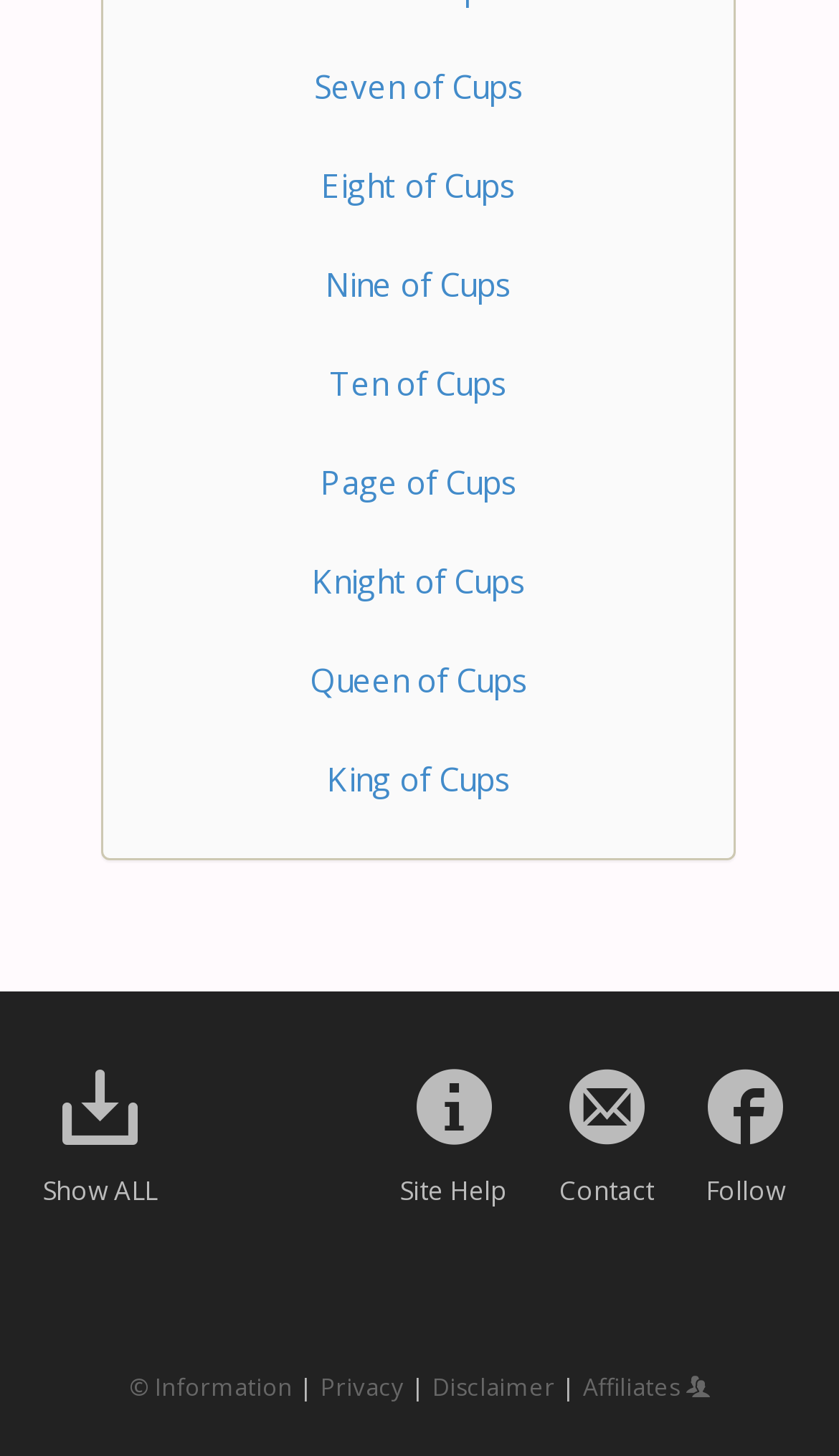Please find the bounding box coordinates of the element that you should click to achieve the following instruction: "Follow Us on Facebook". The coordinates should be presented as four float numbers between 0 and 1: [left, top, right, bottom].

[0.844, 0.753, 0.933, 0.778]